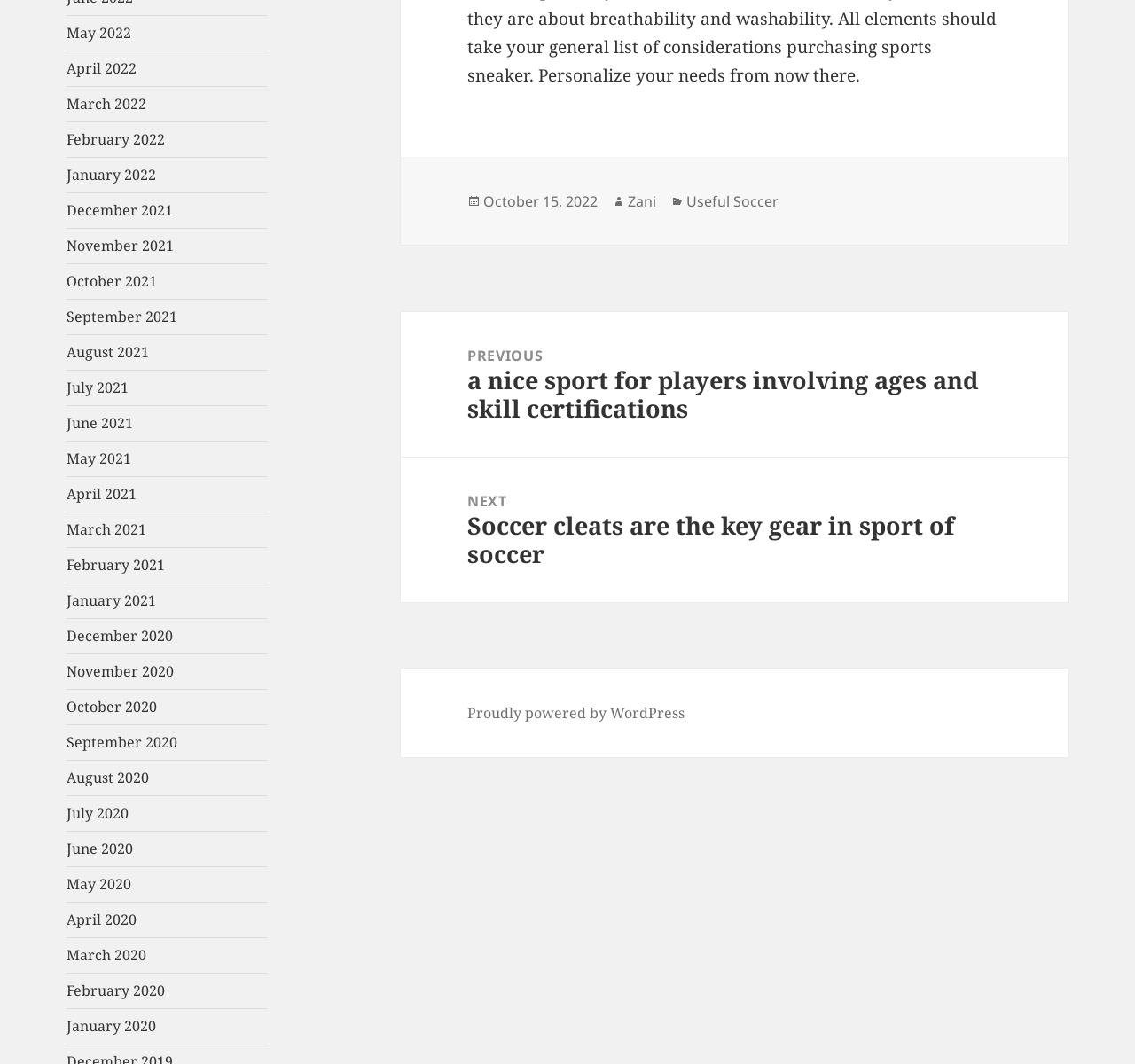Respond with a single word or phrase:
What is the date of the post?

October 15, 2022